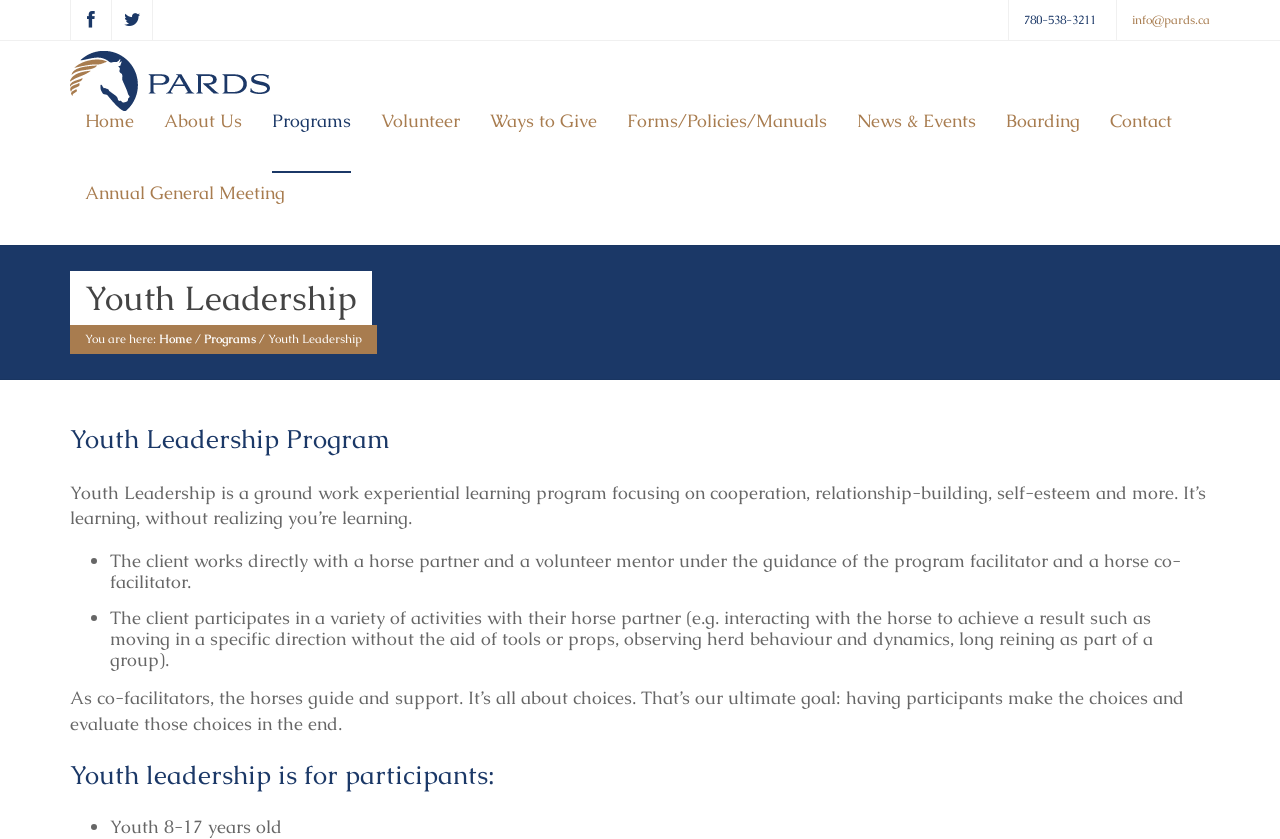What is the role of horses in the Youth Leadership program?
Can you offer a detailed and complete answer to this question?

I understood the role of horses by reading the static text element with the bounding box coordinates [0.055, 0.818, 0.925, 0.876], which describes the horses as 'co-facilitators' that 'guide and support'.